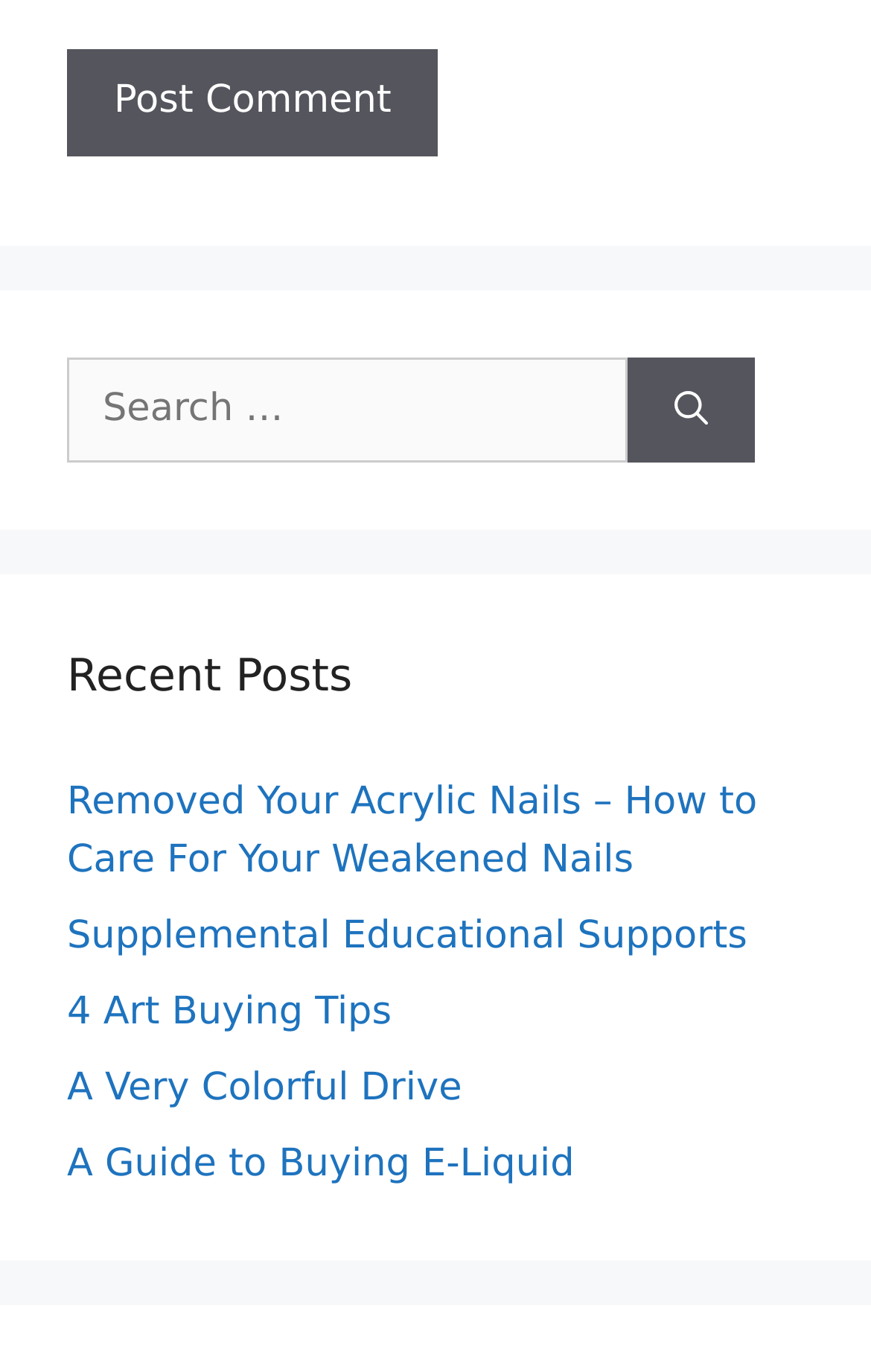Please identify the bounding box coordinates of the element on the webpage that should be clicked to follow this instruction: "View 'A Very Colorful Drive'". The bounding box coordinates should be given as four float numbers between 0 and 1, formatted as [left, top, right, bottom].

[0.077, 0.777, 0.53, 0.809]